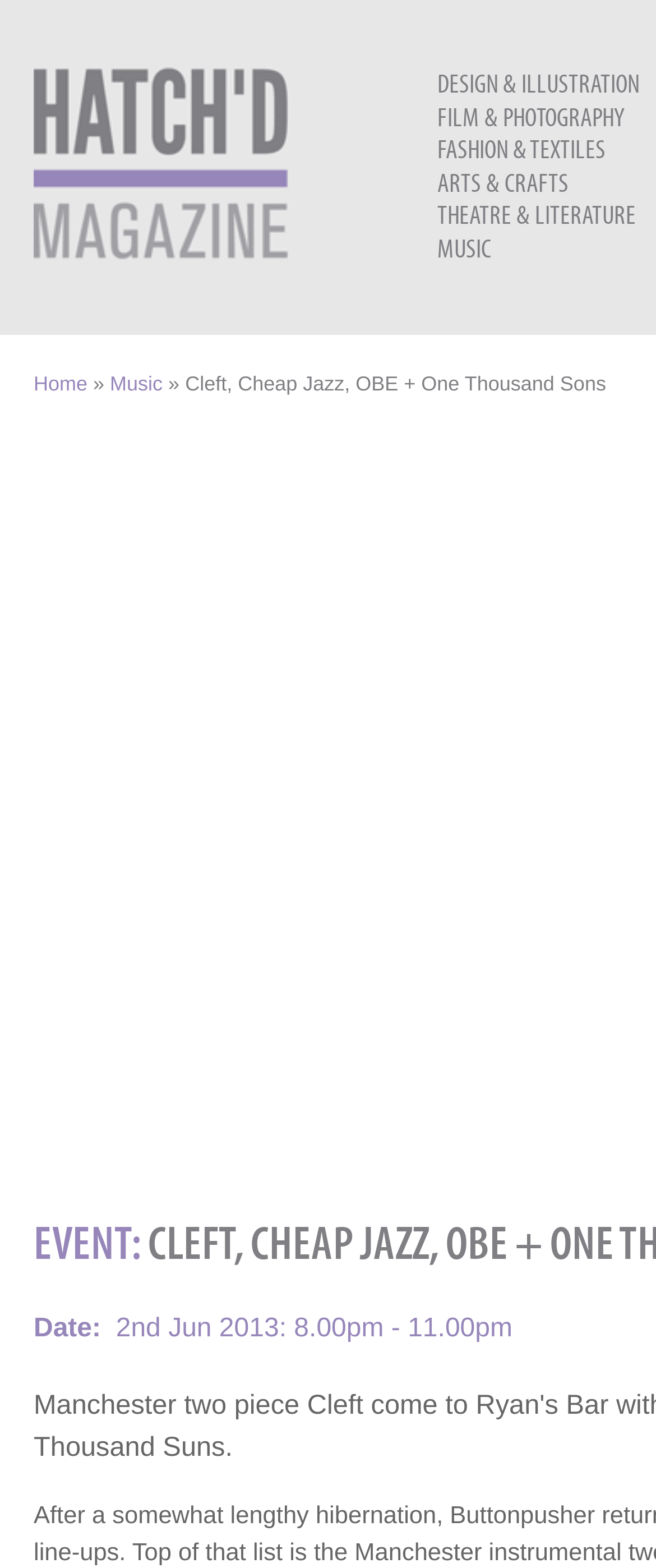Indicate the bounding box coordinates of the clickable region to achieve the following instruction: "view EVENT details."

[0.051, 0.773, 0.215, 0.81]